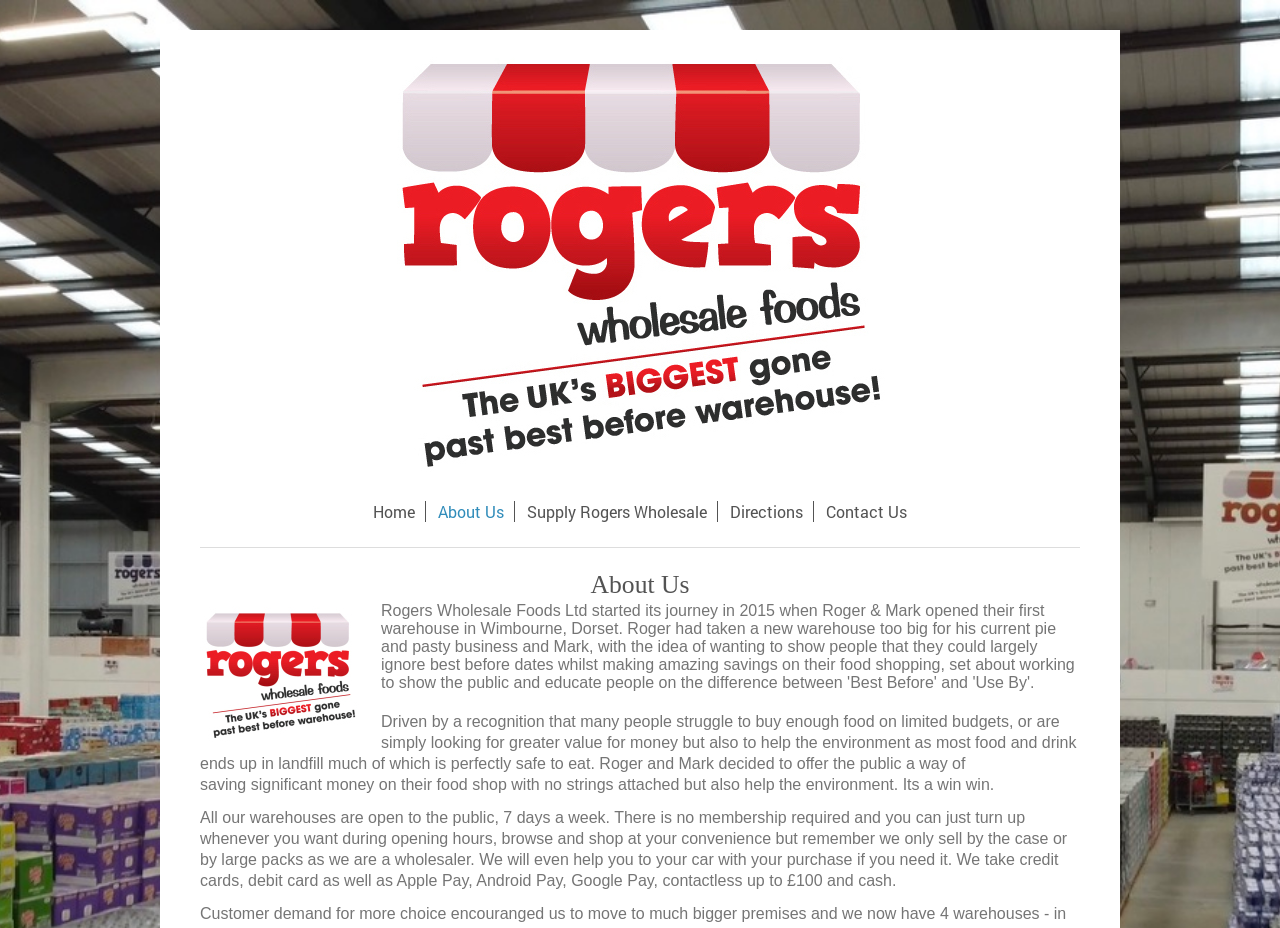Locate the UI element described by About Us in the provided webpage screenshot. Return the bounding box coordinates in the format (top-left x, top-left y, bottom-right x, bottom-right y), ensuring all values are between 0 and 1.

[0.334, 0.54, 0.402, 0.562]